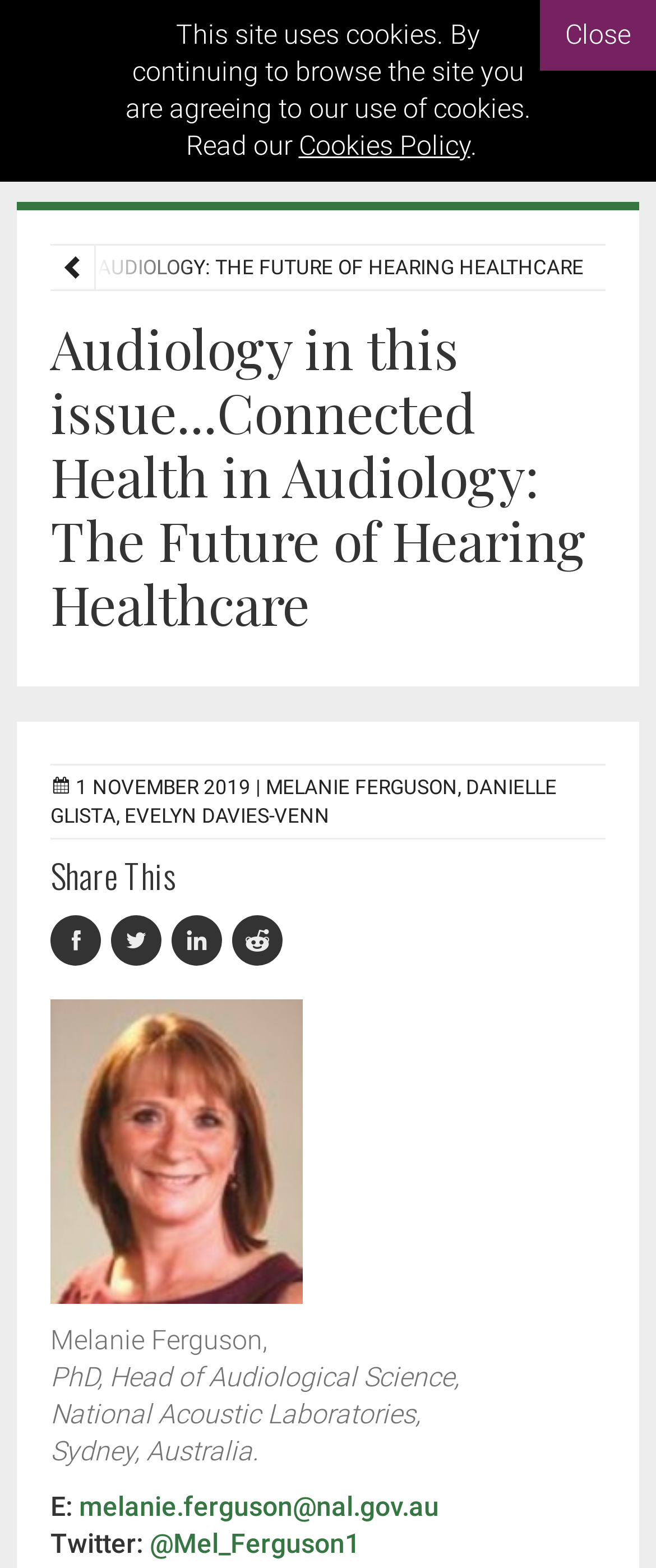Explain the features and main sections of the webpage comprehensively.

The webpage appears to be an article or news page from ENT & Audiology News. At the top, there is a notification bar with a message about cookies and a link to the Cookies Policy. On the right side of the notification bar, there is a "Close" button. 

Below the notification bar, there is a navigation menu with two icons on the left and right sides, respectively. The left icon is a hamburger menu, and the right icon is a search icon.

In the main content area, there is a heading that reads "Audiology in this issue...Connected Health in Audiology: The Future of Hearing Healthcare". Below the heading, there is a publication date "1 NOVEMBER 2019" and a list of authors "MELANIE FERGUSON, DANIELLE GLISTA, EVELYN DAVIES-VENN".

On the top-left side of the main content area, there is a logo of ENT & Audiology News, which is a link to the news website. 

The article content is divided into sections, with the first section having a "Share This" button on the top-left side, accompanied by four social media icons. 

The article appears to be about Melanie Ferguson, with her name and title mentioned in the content. There is also a section with her contact information, including an email address and a Twitter handle.